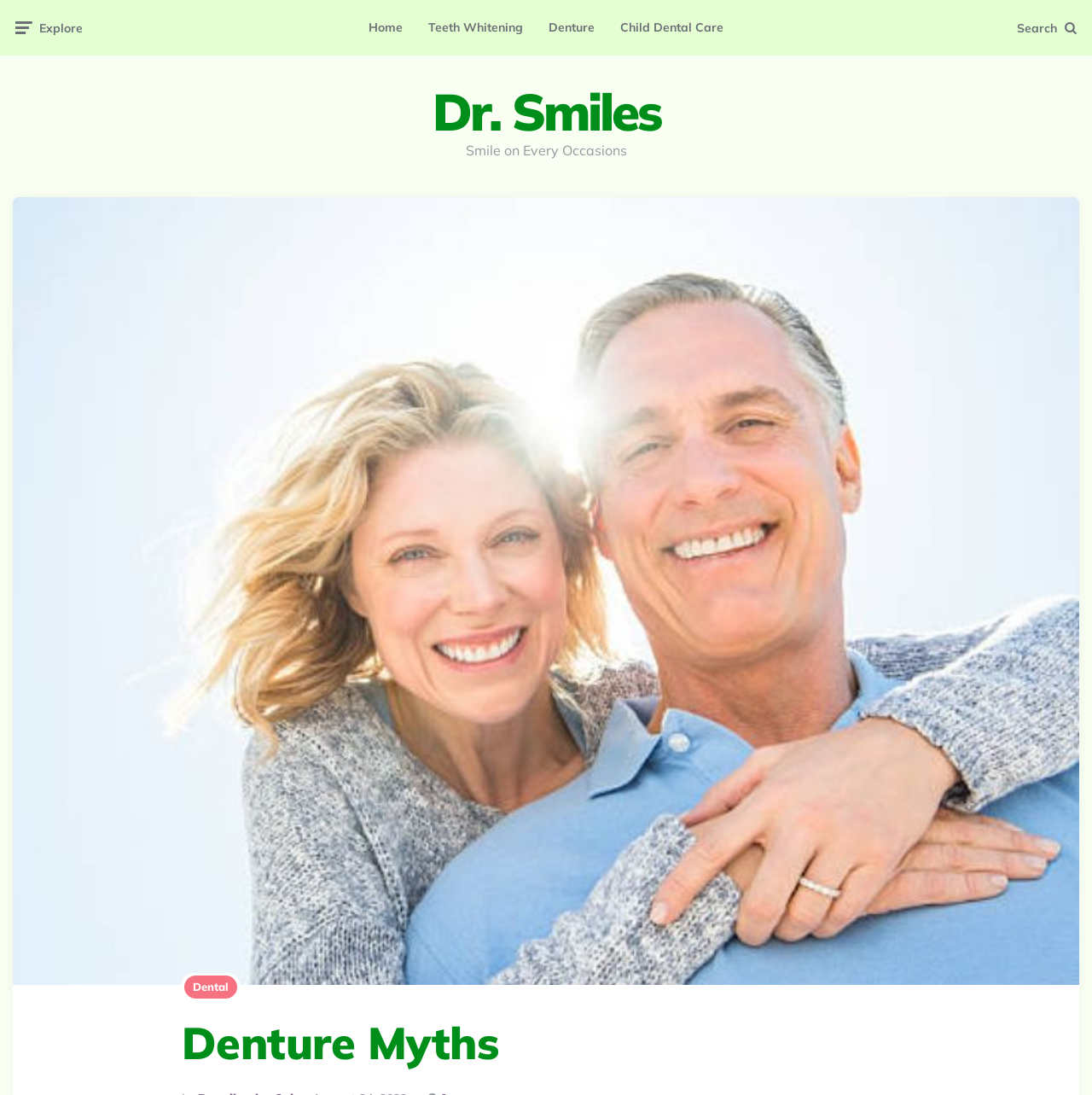Refer to the image and provide an in-depth answer to the question: 
What is the name of the dentist or dental clinic?

I found a link element labeled 'Dr. Smiles', which suggests that it is the name of the dentist or dental clinic.